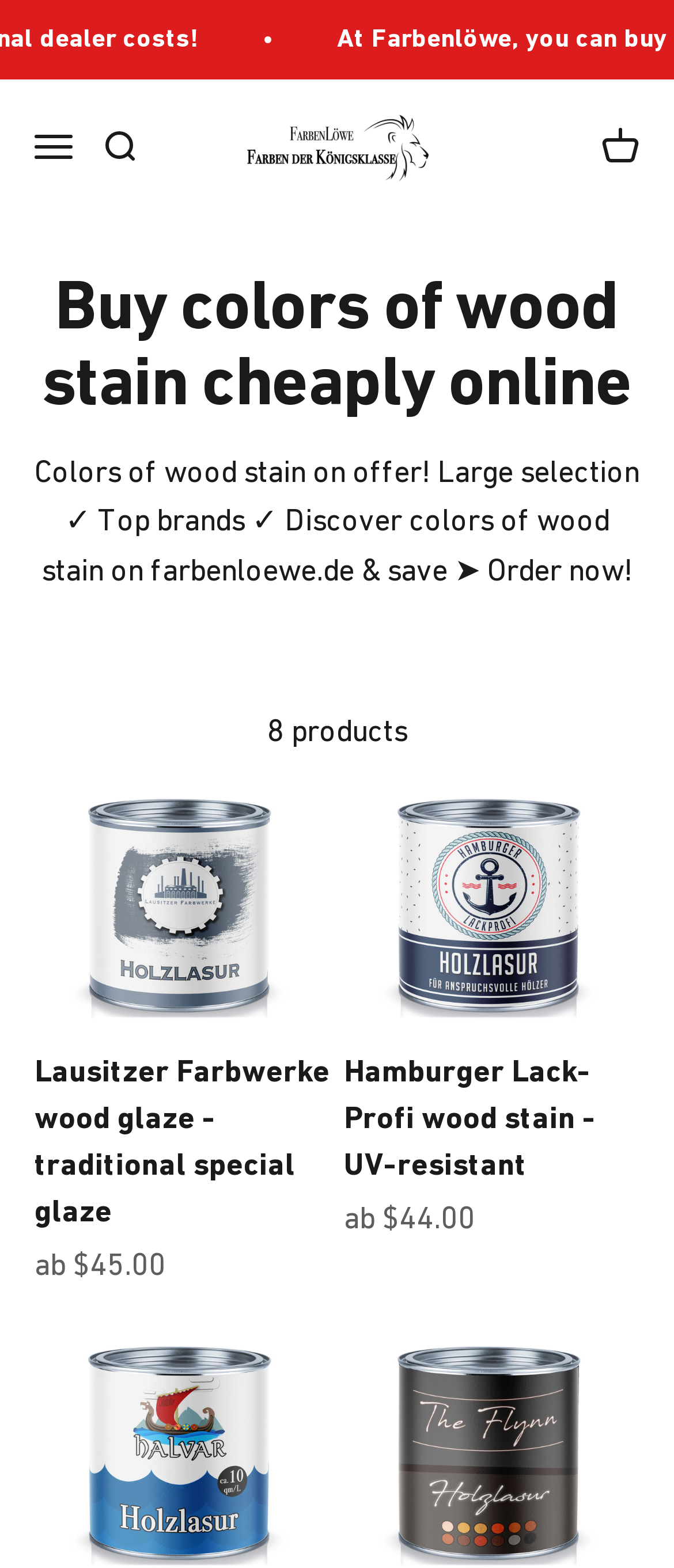Illustrate the webpage thoroughly, mentioning all important details.

The webpage is an online store selling wood stains. At the top, there is a large image taking up most of the width, followed by a navigation menu button, a search button, and a link to the website's homepage. On the top-right corner, there is a shopping cart button.

Below the image, there is a heading that reads "Buy colors of wood stain cheaply online". Underneath, there is a promotional text that highlights the large selection of top brands and the opportunity to discover colors of wood stain on the website while saving money.

The main content of the webpage is a list of 8 products, each consisting of a link to the product page, an image of the product, and a brief description. The products are arranged in a grid, with three products per row. Each product has a label indicating that it is an "Offer" and a price starting from a certain amount.

The products are from different brands, including Lausitzer Farbwerke, Hamburger Lack-Profi, Halvar, and The Flynn. The images of the products are displayed alongside their corresponding links and descriptions.